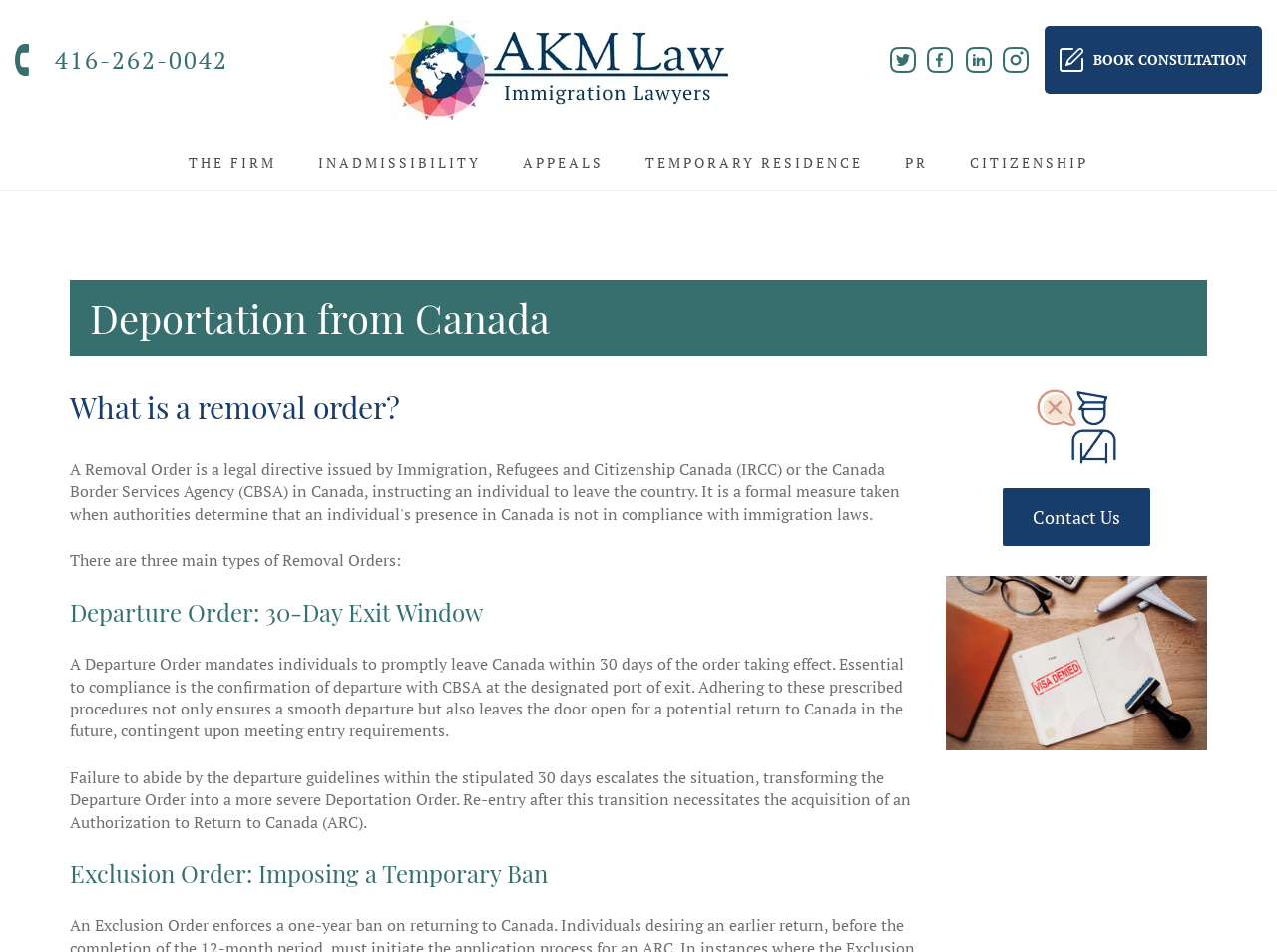Please locate the clickable area by providing the bounding box coordinates to follow this instruction: "Learn about inadmissibility".

[0.248, 0.136, 0.377, 0.199]